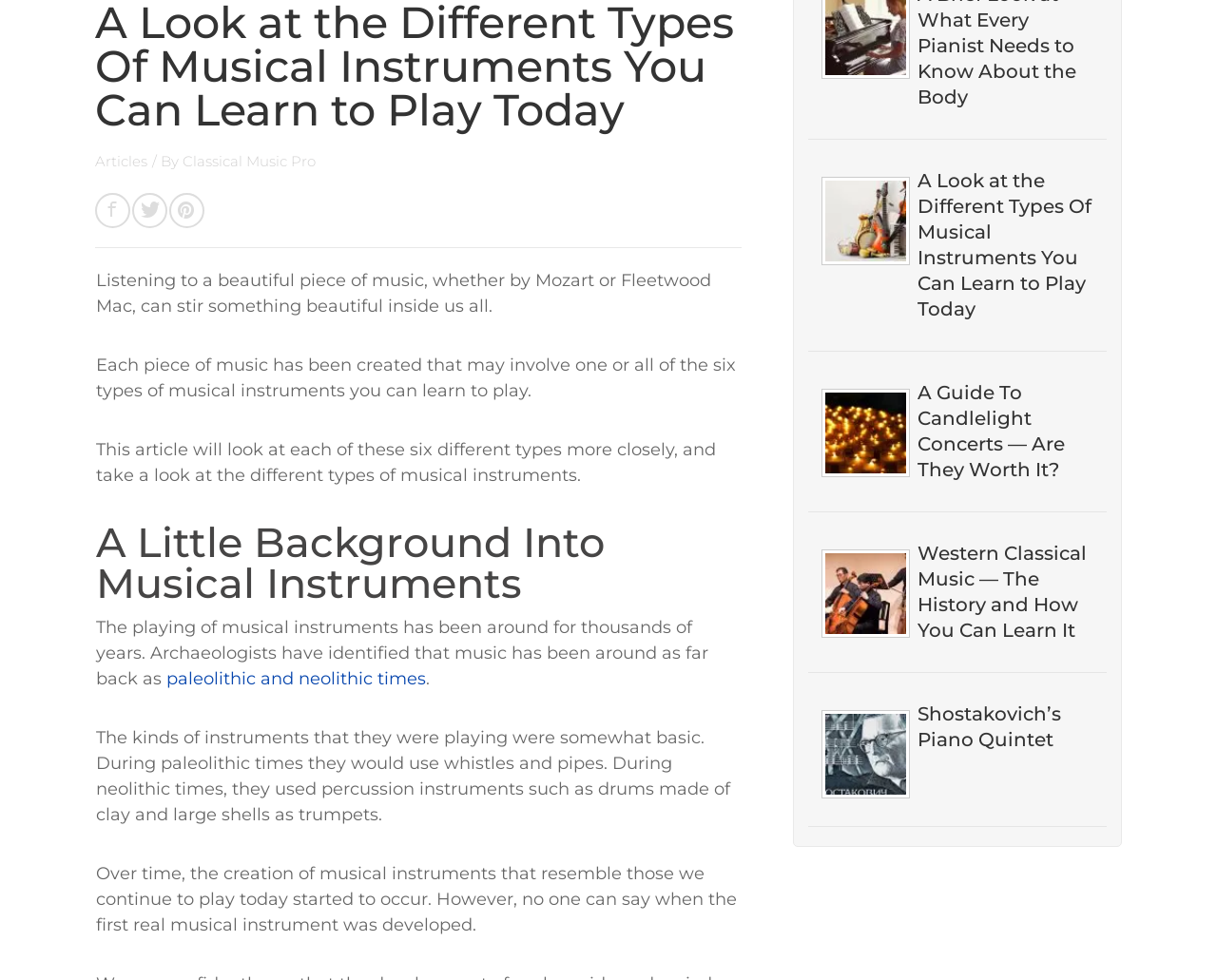Given the description "DOWNLOAD NOW", provide the bounding box coordinates of the corresponding UI element.

[0.664, 0.485, 0.909, 0.544]